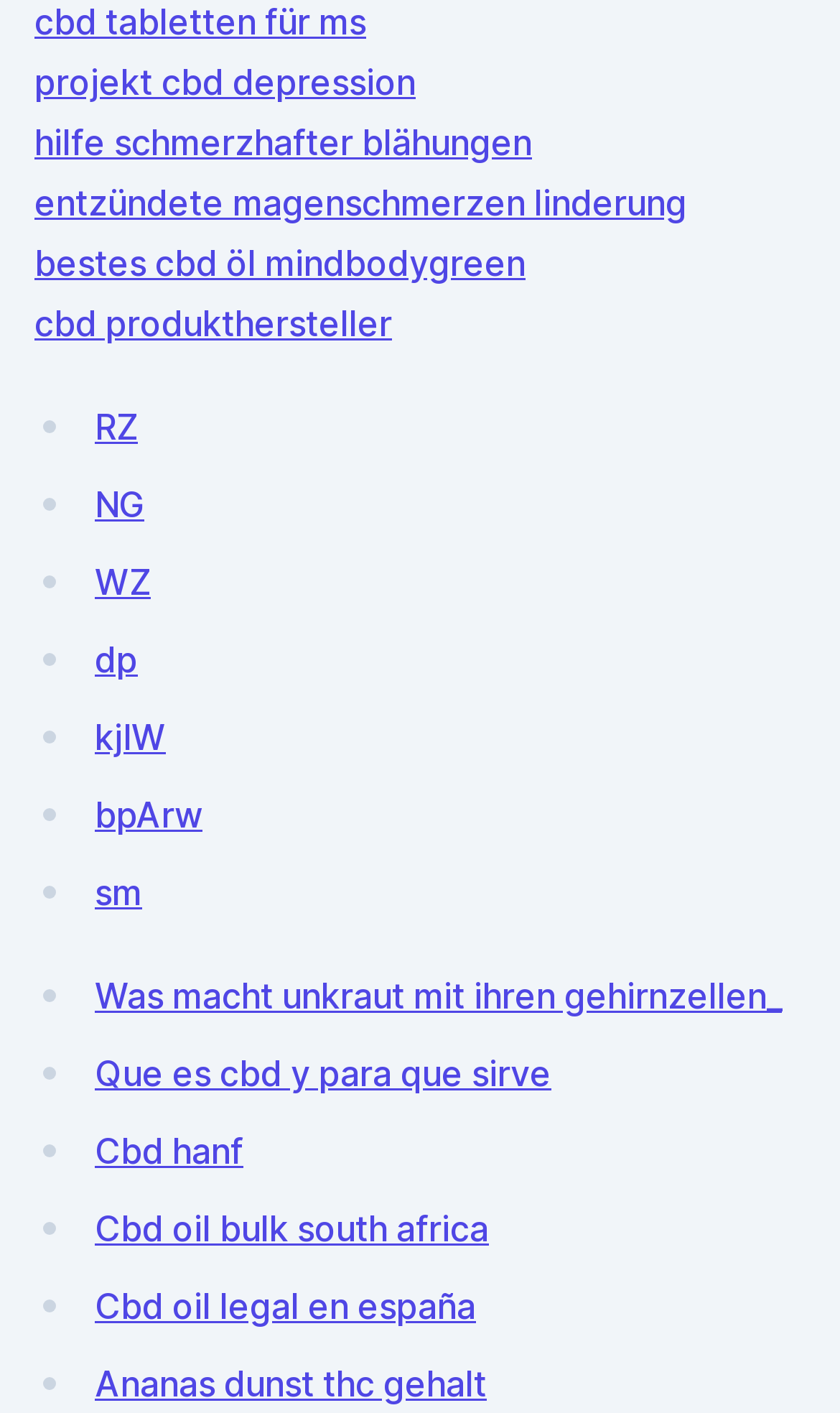Please specify the bounding box coordinates of the area that should be clicked to accomplish the following instruction: "Click on the link to learn about CBD and depression". The coordinates should consist of four float numbers between 0 and 1, i.e., [left, top, right, bottom].

[0.041, 0.042, 0.495, 0.073]